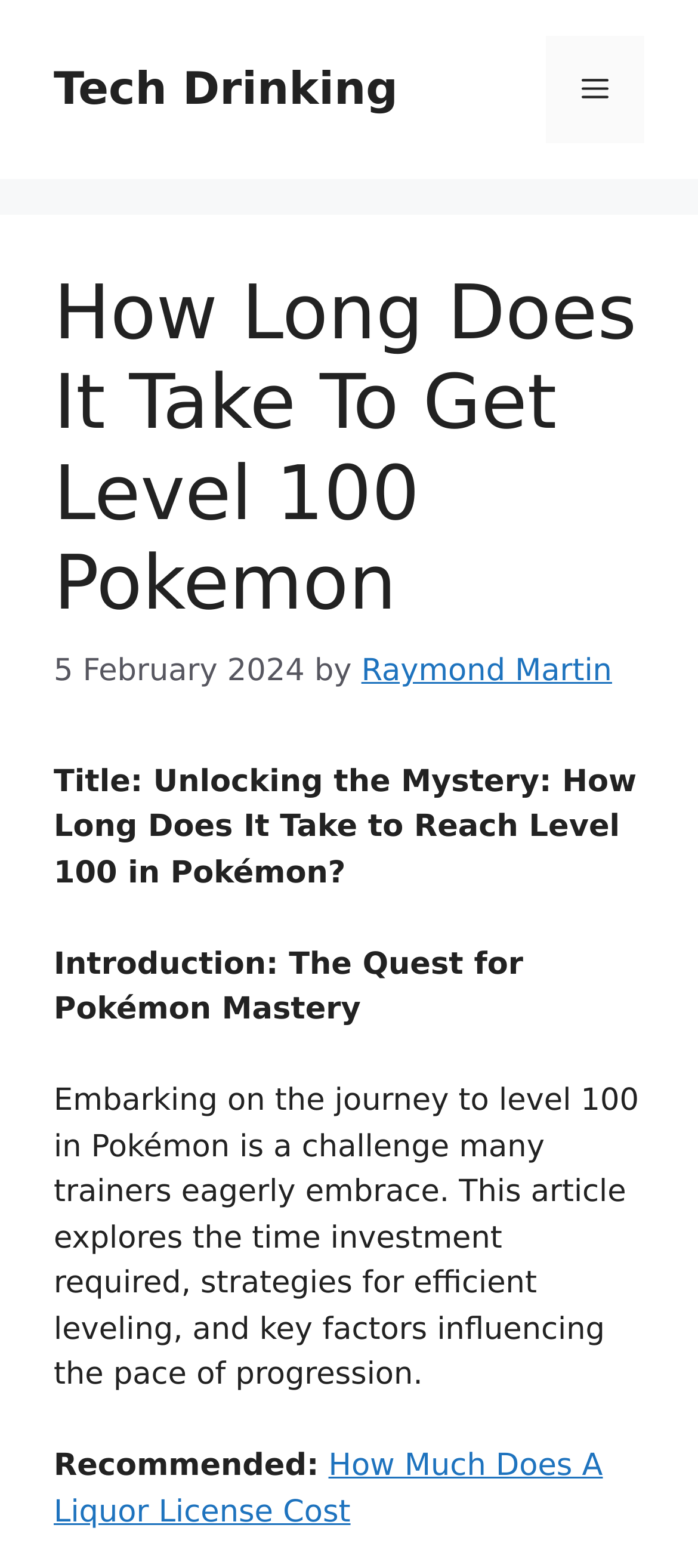What is the purpose of the article?
Respond to the question with a single word or phrase according to the image.

To explore the time investment required to level 100 in Pokémon